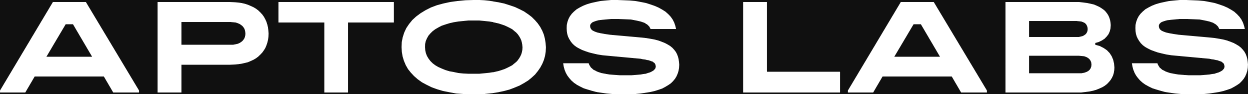Offer a detailed narrative of the image's content.

The image prominently features the logo of "Aptos Labs," characterized by bold, modern typography. The design includes the word "APTOS" displayed in large, standout letters, with "LABS" positioned just beneath it in a slightly smaller size. The logo's clean, minimalist aesthetic is accentuated by a stark black background, which enhances the legibility and impact of the white lettering. This visual identity likely represents the organization's commitment to innovation and clarity in the tech and blockchain space, establishing a strong brand presence. The overall design conveys professionalism and modernity, inviting viewers to engage with the Aptos Labs community, particularly in the context of discussions and developments in blockchain technology.